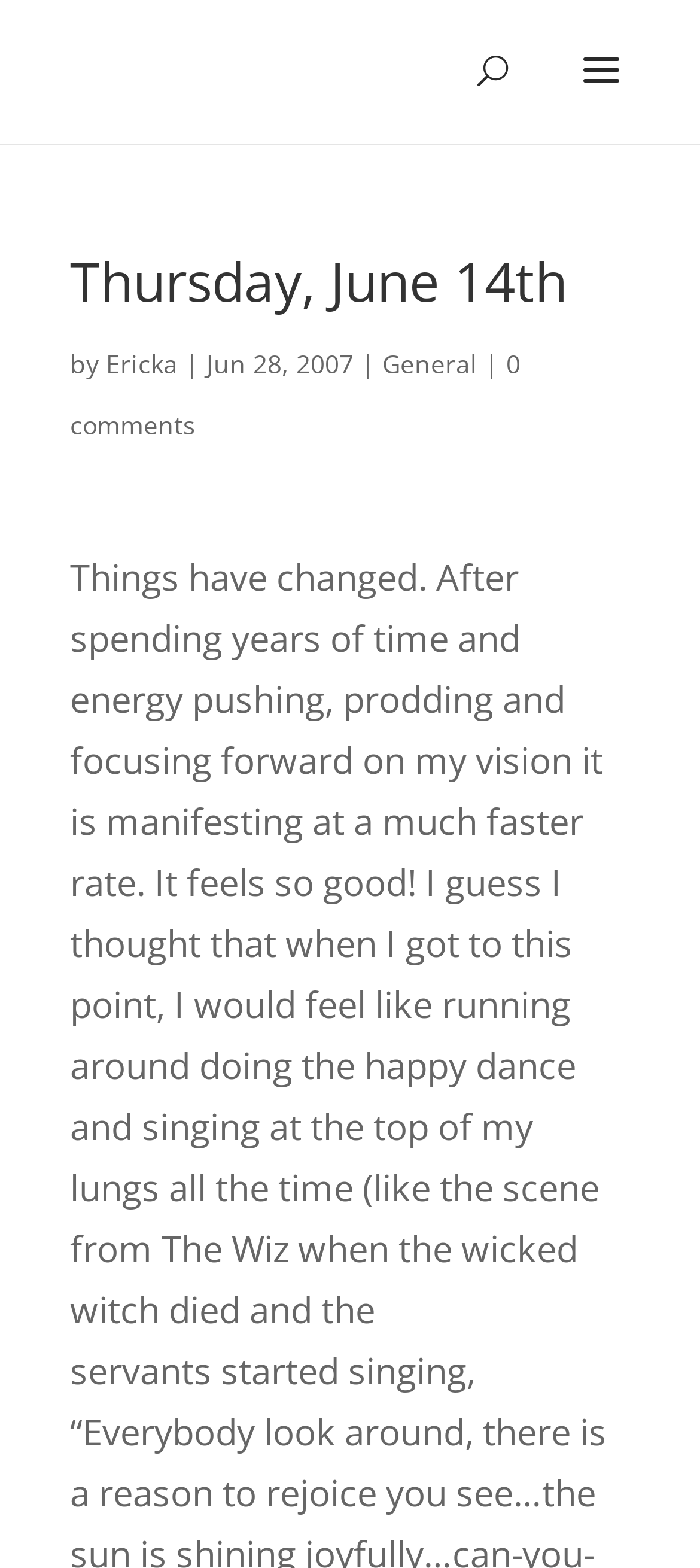What is the date mentioned in the webpage?
Provide an in-depth and detailed answer to the question.

I found the date by looking at the StaticText element with the text 'Jun 28, 2007' which is located at the top of the webpage, below the heading 'Thursday, June 14th'.